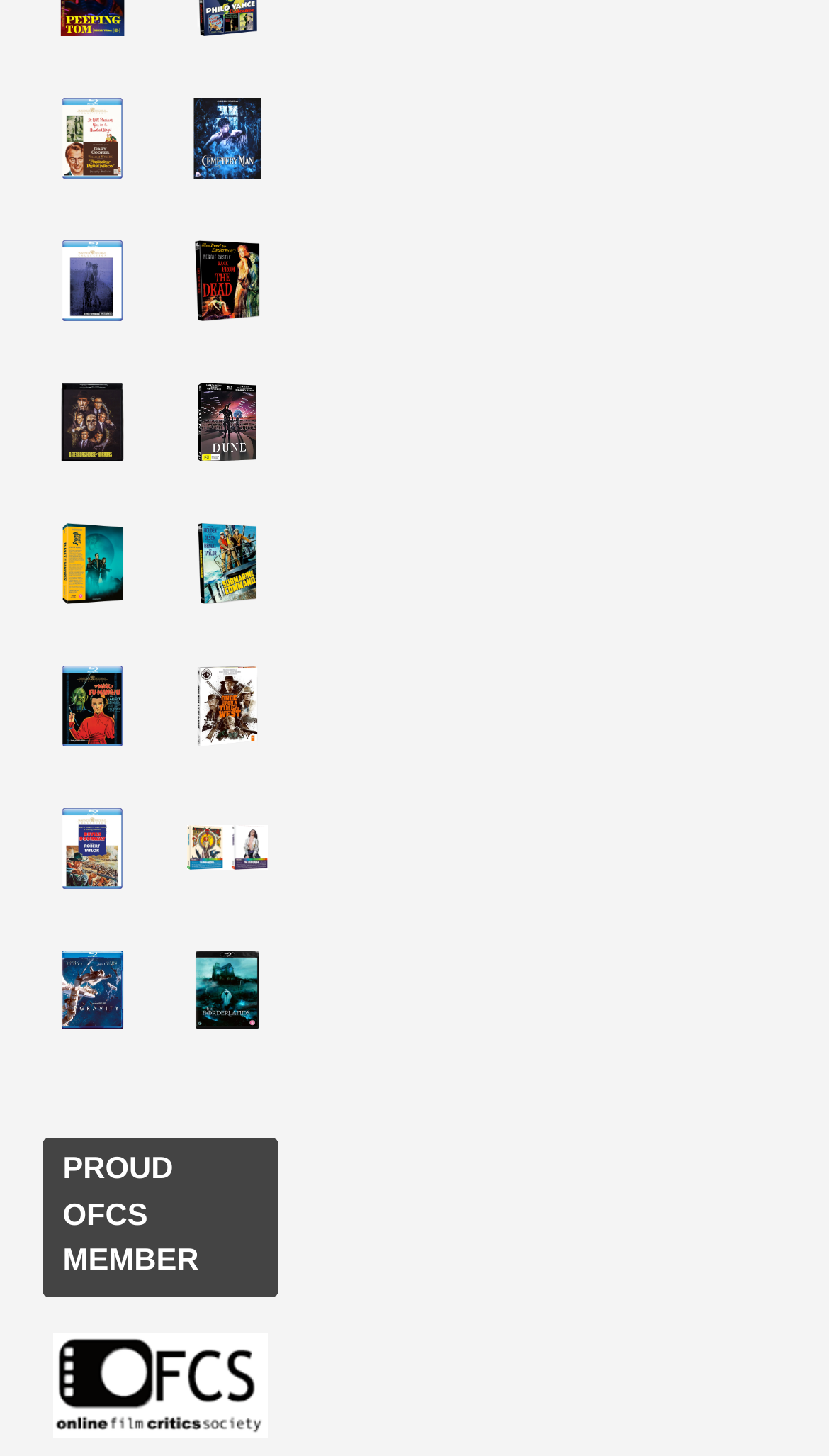Give a one-word or short-phrase answer to the following question: 
What is the theme of the webpage?

Movies